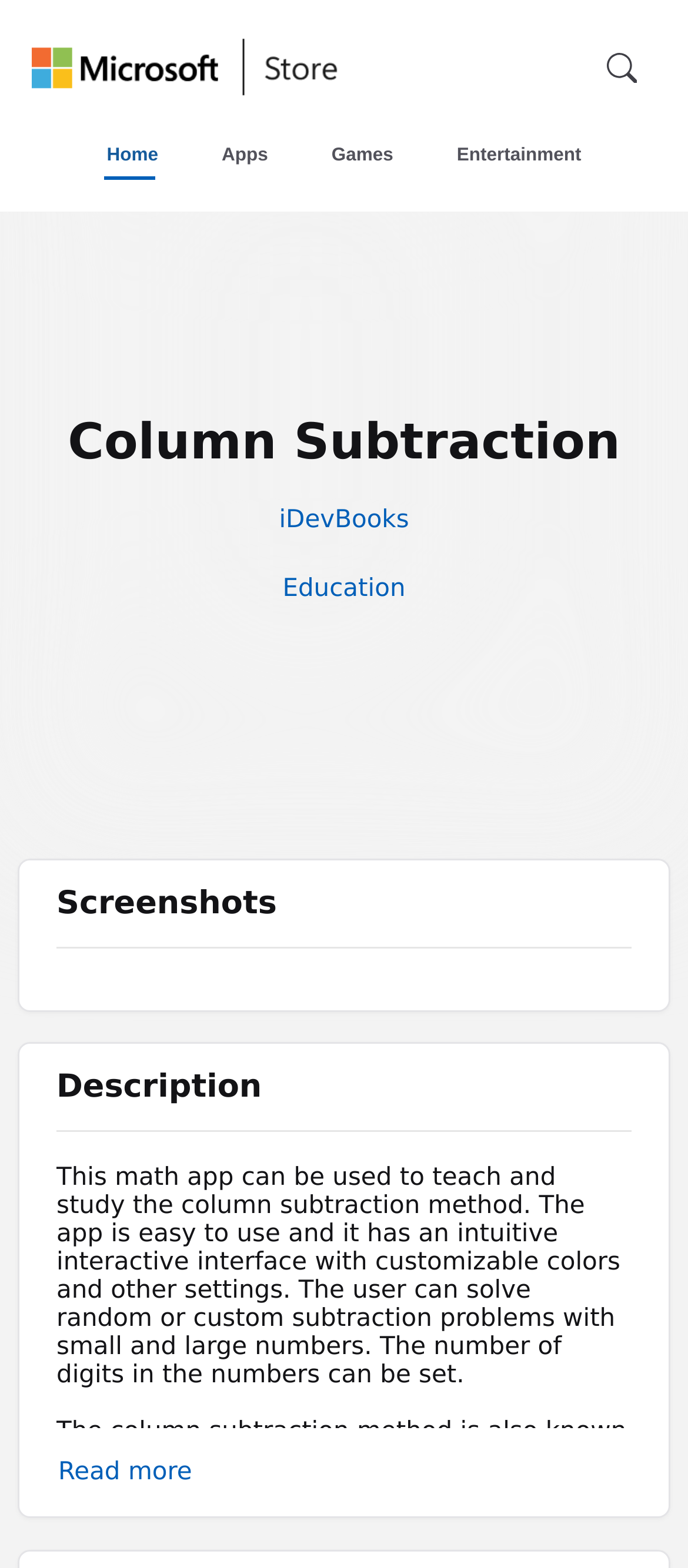Locate the bounding box coordinates of the clickable region necessary to complete the following instruction: "Visit the Universal Microsoft website". Provide the coordinates in the format of four float numbers between 0 and 1, i.e., [left, top, right, bottom].

[0.045, 0.024, 0.353, 0.064]